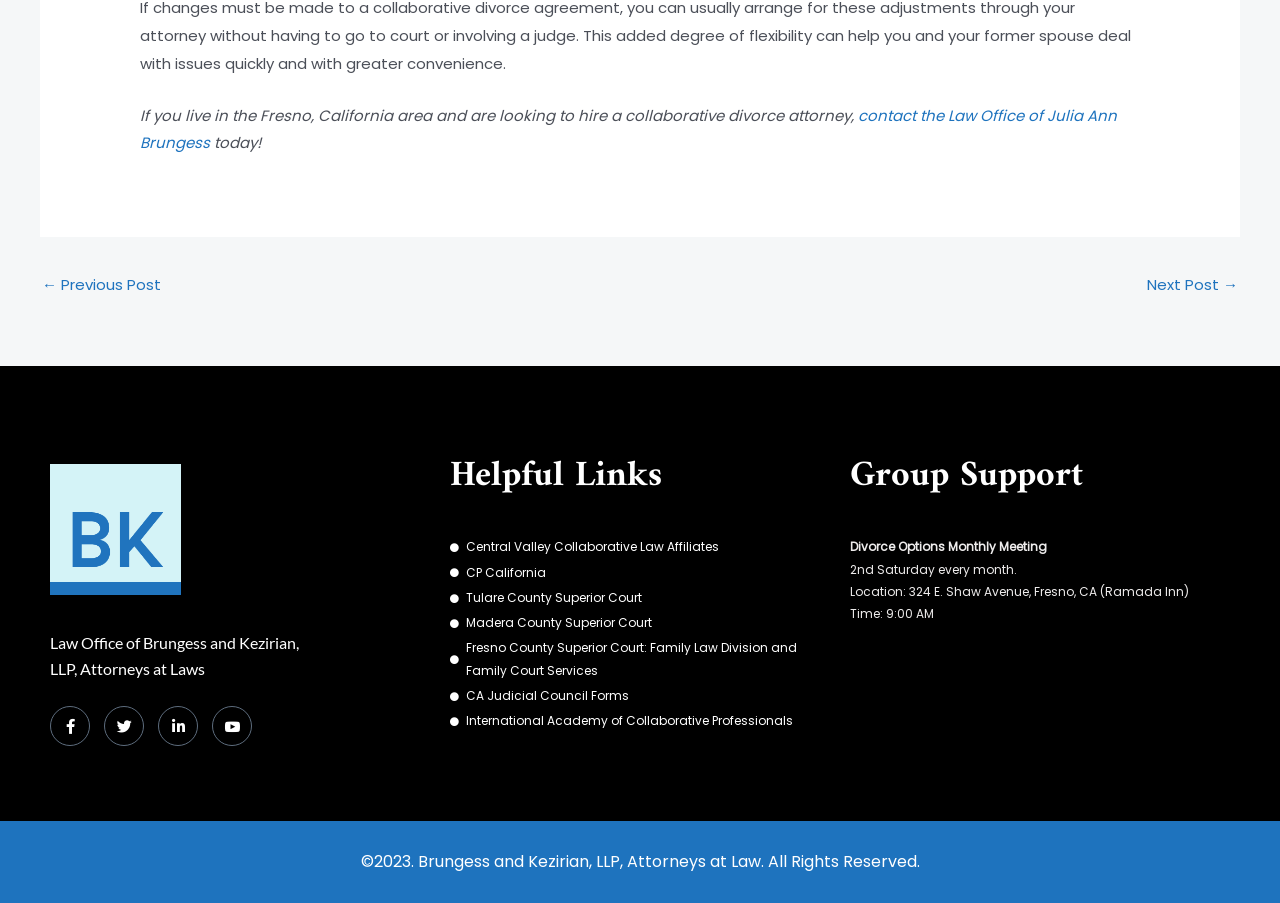Please find the bounding box coordinates of the element that needs to be clicked to perform the following instruction: "attend Divorce Options Monthly Meeting". The bounding box coordinates should be four float numbers between 0 and 1, represented as [left, top, right, bottom].

[0.664, 0.596, 0.818, 0.615]